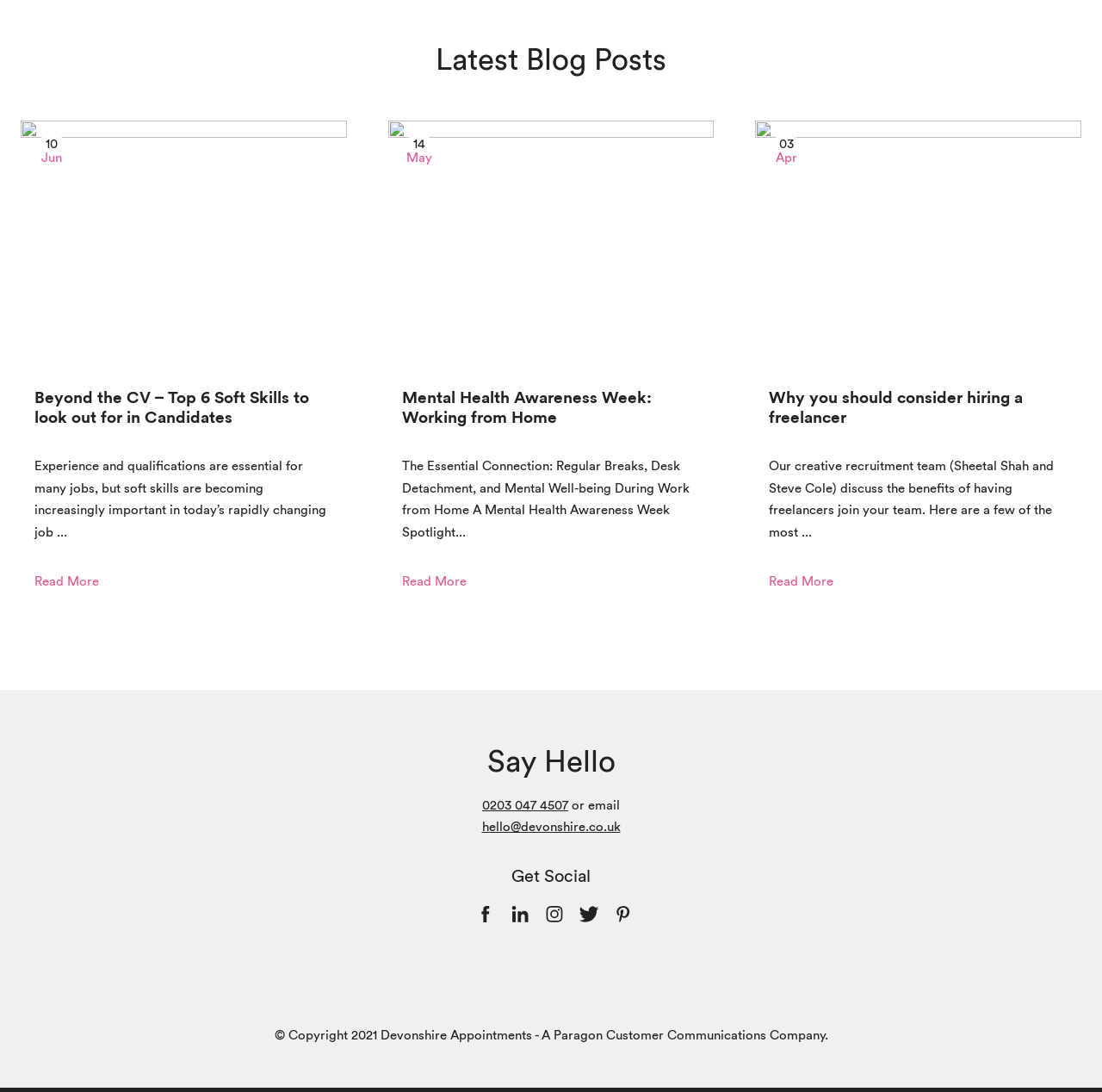Determine the bounding box coordinates of the element's region needed to click to follow the instruction: "Read the blog post 'Why you should consider hiring a freelancer'". Provide these coordinates as four float numbers between 0 and 1, formatted as [left, top, right, bottom].

[0.698, 0.356, 0.928, 0.39]